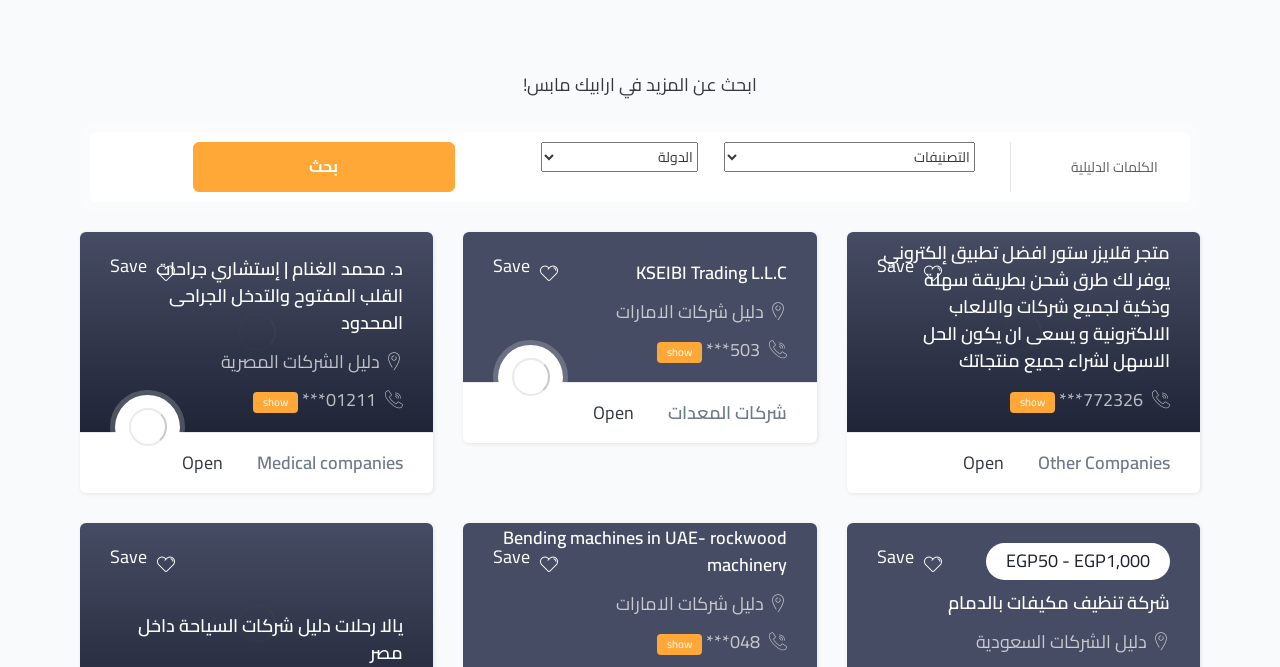Provide a one-word or brief phrase answer to the question:
How many links are there on the webpage?

More than 10